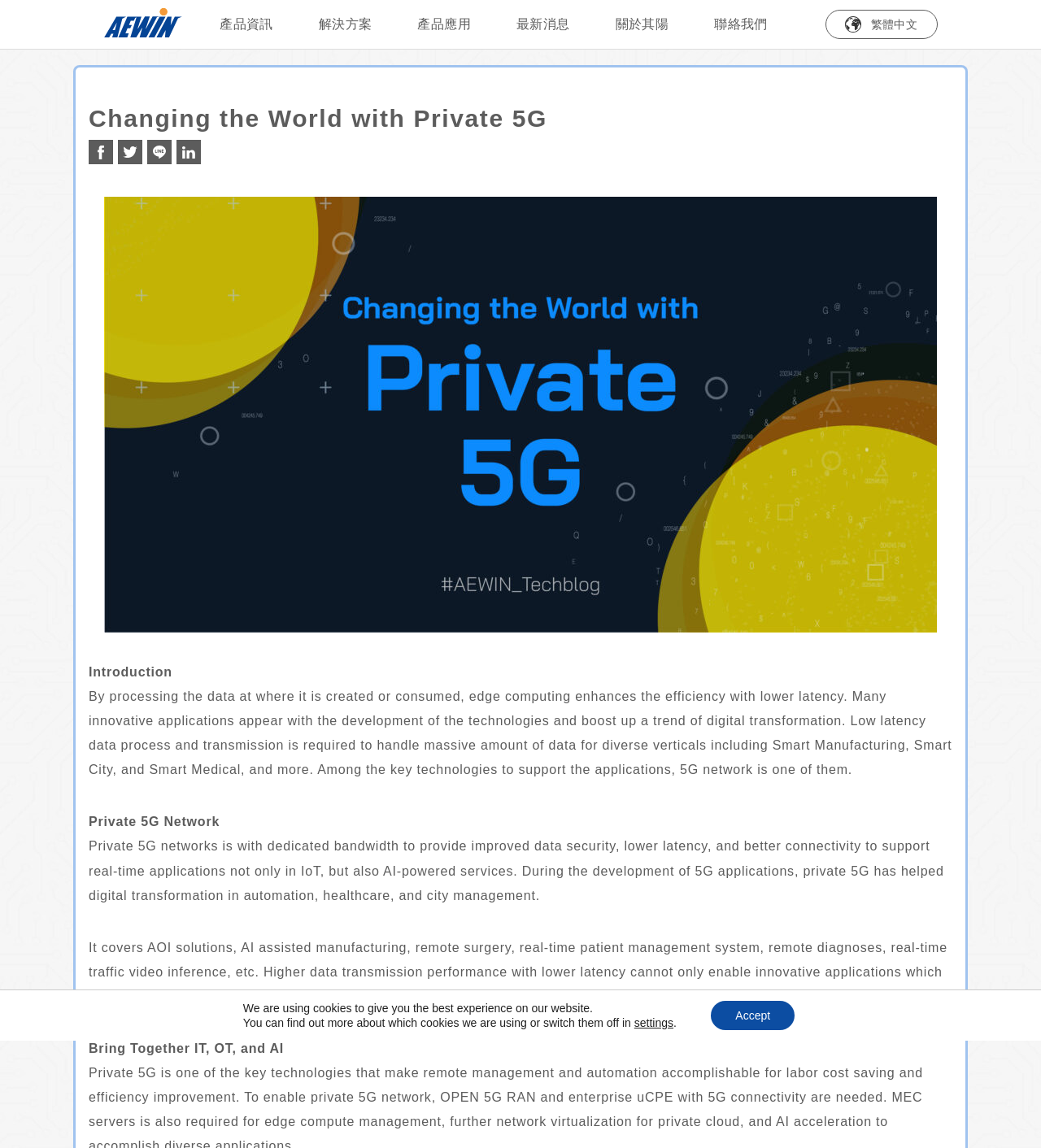Could you provide the bounding box coordinates for the portion of the screen to click to complete this instruction: "Go to 產品資訊 page"?

[0.199, 0.0, 0.275, 0.042]